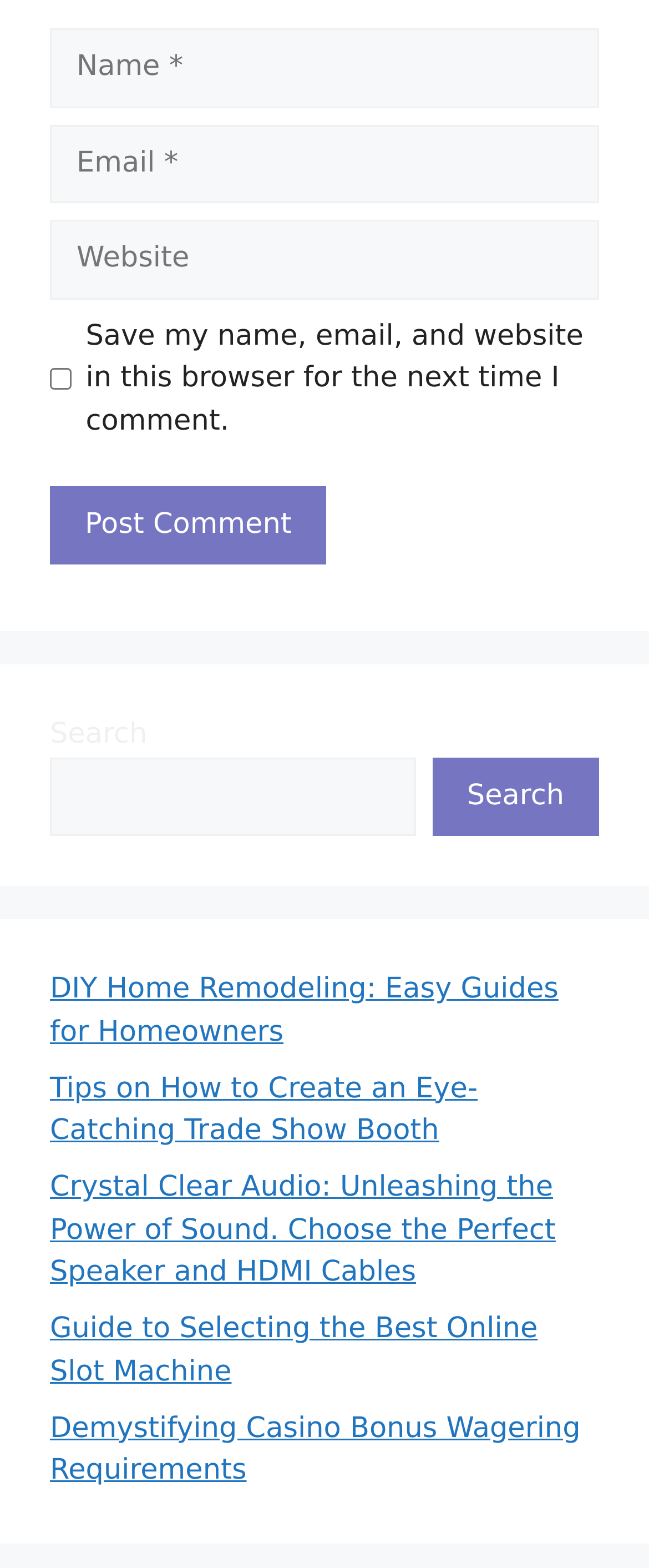Please identify the bounding box coordinates of the region to click in order to complete the given instruction: "Input your email". The coordinates should be four float numbers between 0 and 1, i.e., [left, top, right, bottom].

[0.077, 0.079, 0.923, 0.13]